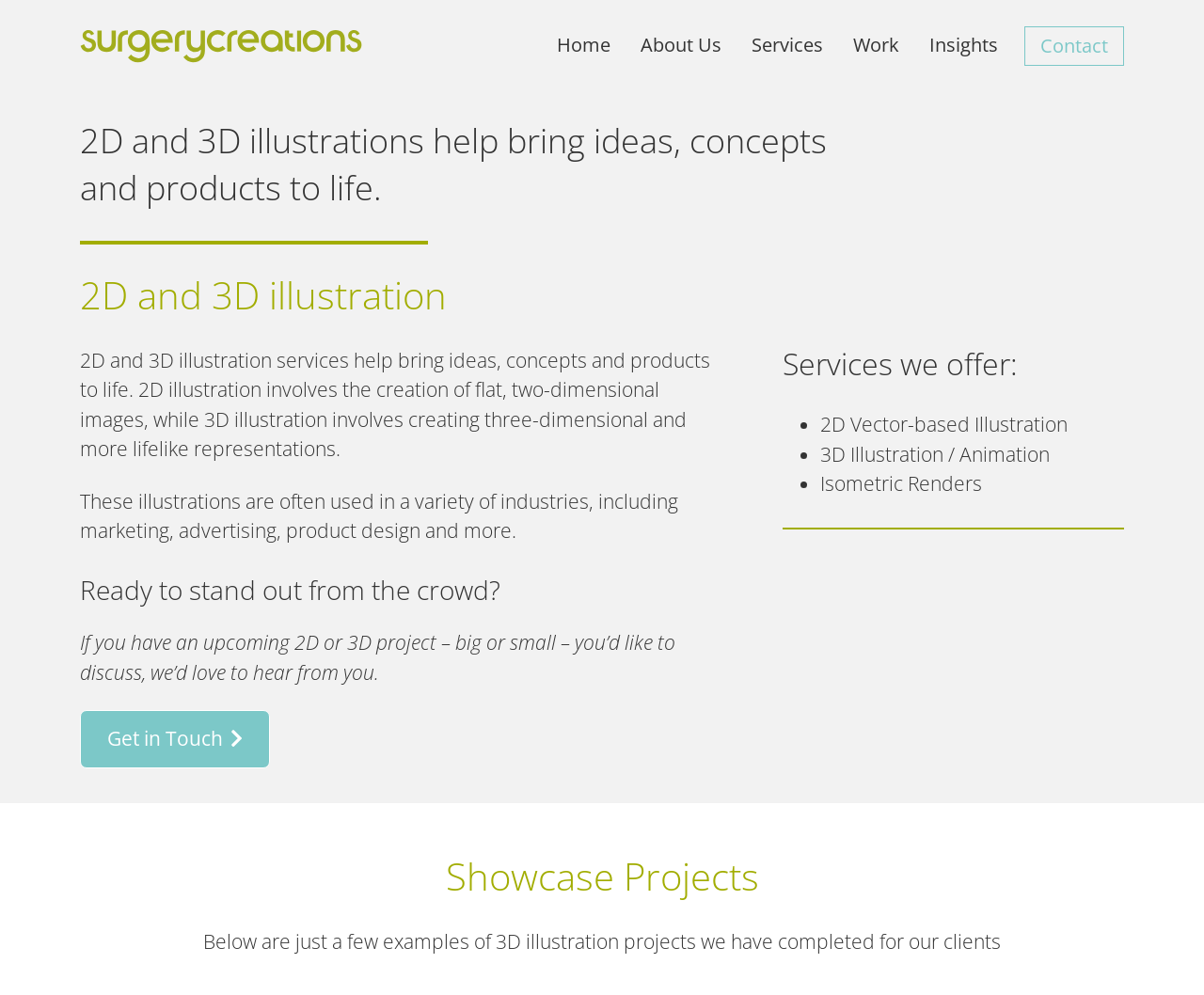Reply to the question with a single word or phrase:
What types of industries use 2D and 3D illustrations?

Marketing, advertising, product design